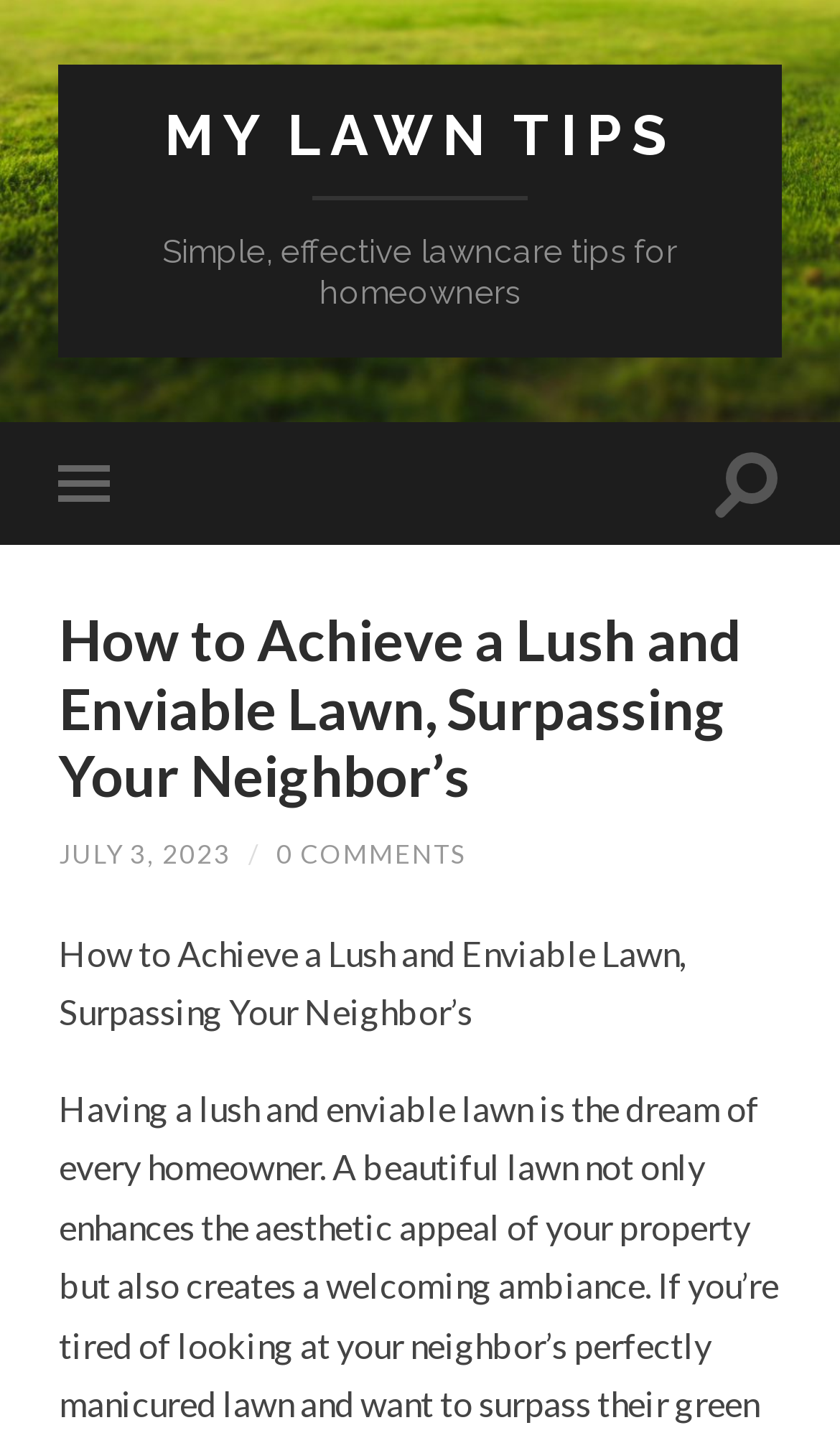What is the category of the website?
Analyze the image and provide a thorough answer to the question.

Based on the headings and content of the webpage, it appears to be a website focused on providing lawn care tips and advice, hence categorizing it as a lawn care website.